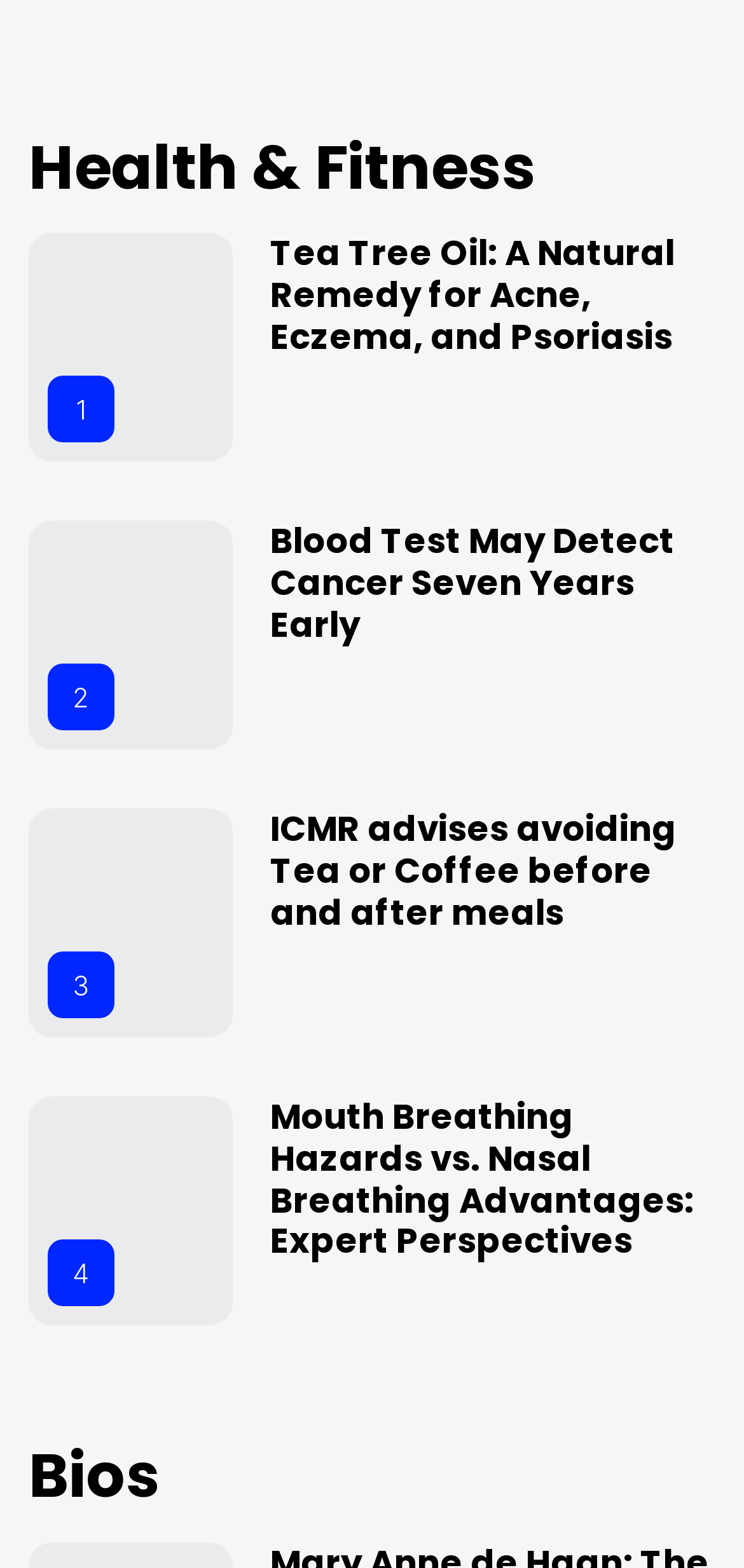What is the last section title on the webpage?
Answer the question with a detailed and thorough explanation.

The last section title on the webpage is 'Bios', which is located at the bottom of the webpage, indicating that it is a separate section from the articles above.